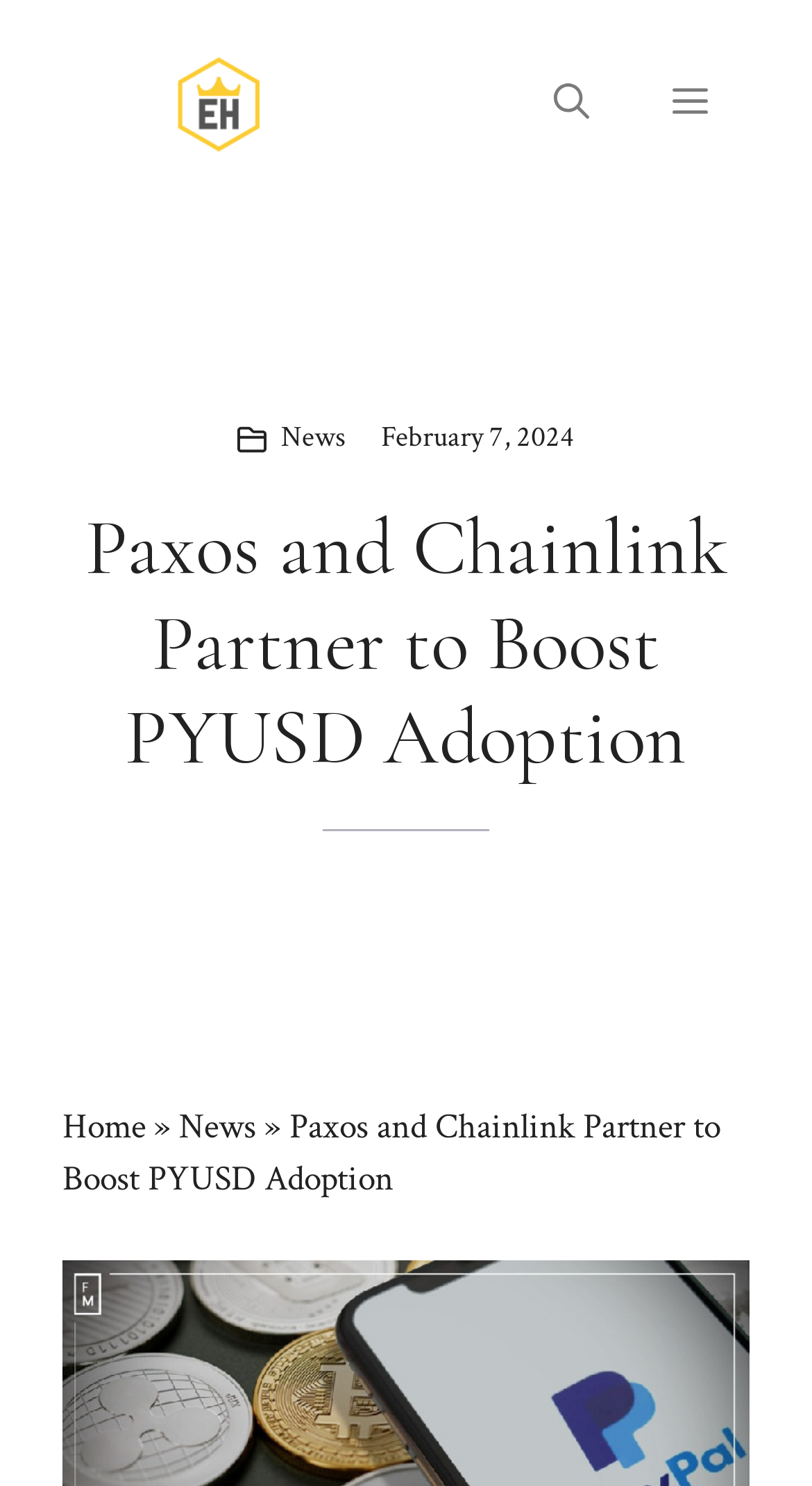How many navigation links are in the breadcrumbs section?
Give a single word or phrase as your answer by examining the image.

3